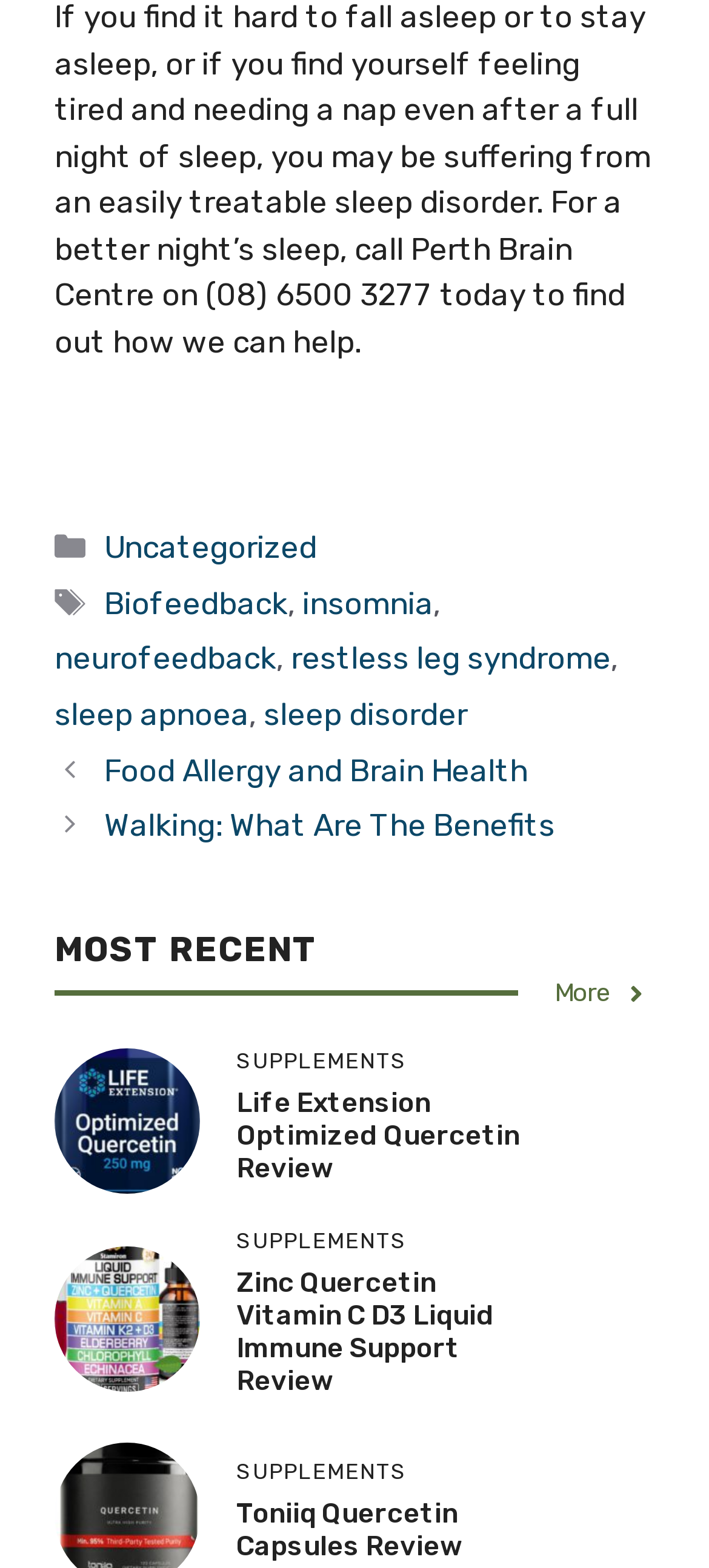Find the bounding box coordinates of the element's region that should be clicked in order to follow the given instruction: "View post about Food Allergy and Brain Health". The coordinates should consist of four float numbers between 0 and 1, i.e., [left, top, right, bottom].

[0.147, 0.479, 0.744, 0.502]